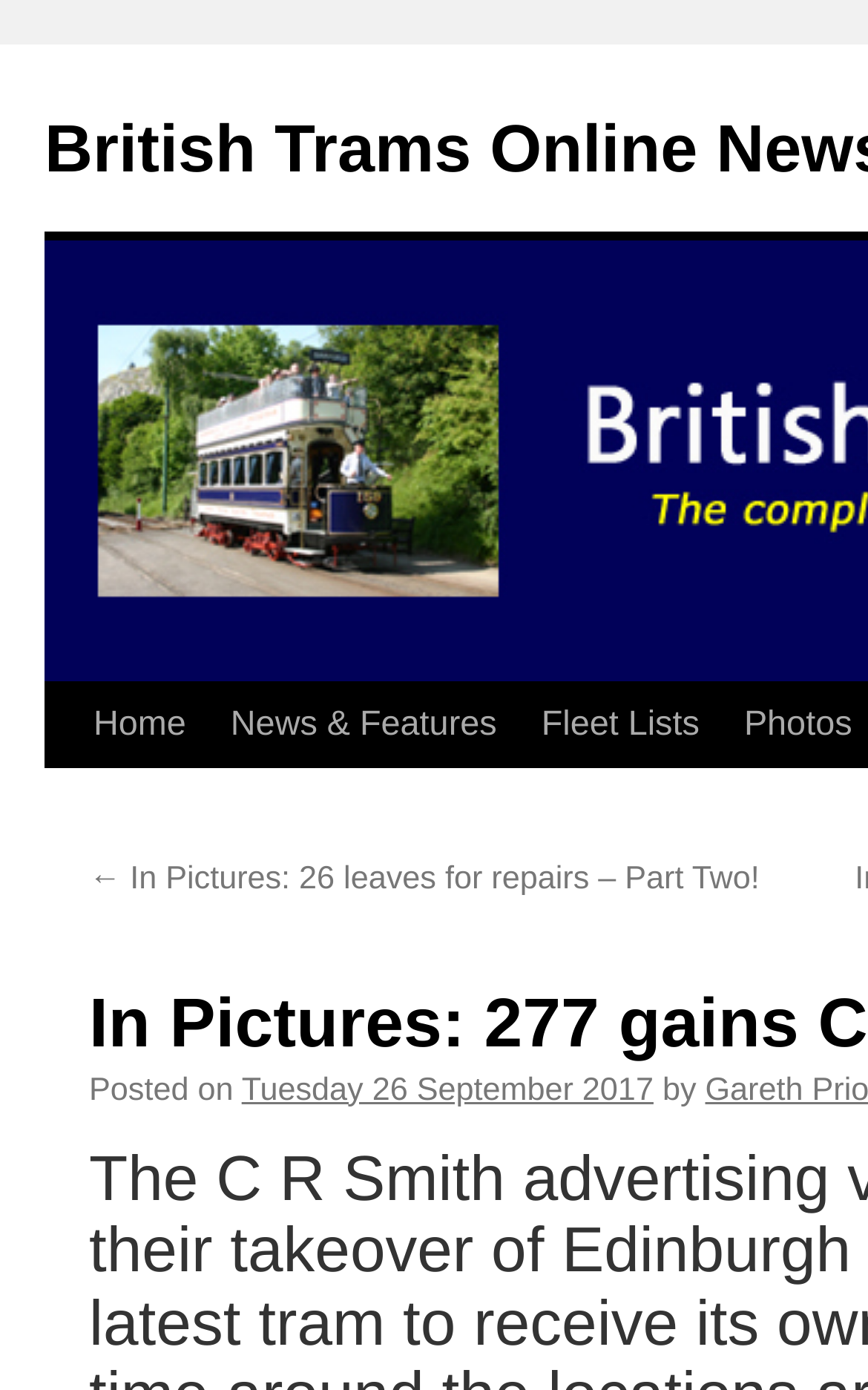What is the author of the news article?
Look at the image and respond to the question as thoroughly as possible.

The text 'by' is present, but it does not specify the author of the news article. Therefore, the author is not specified.